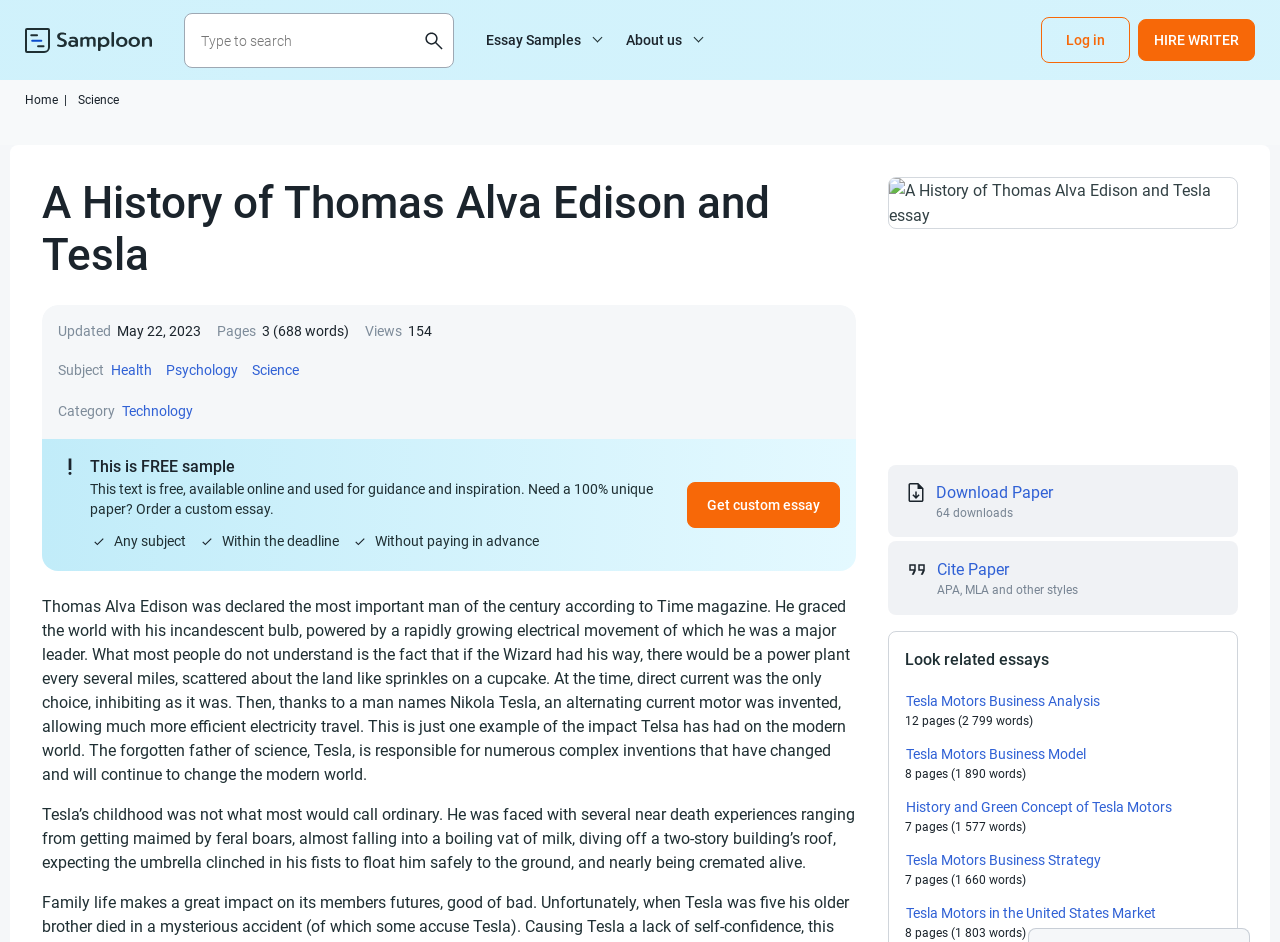Please identify the bounding box coordinates of the clickable area that will allow you to execute the instruction: "Log in to the website".

[0.833, 0.034, 0.863, 0.051]